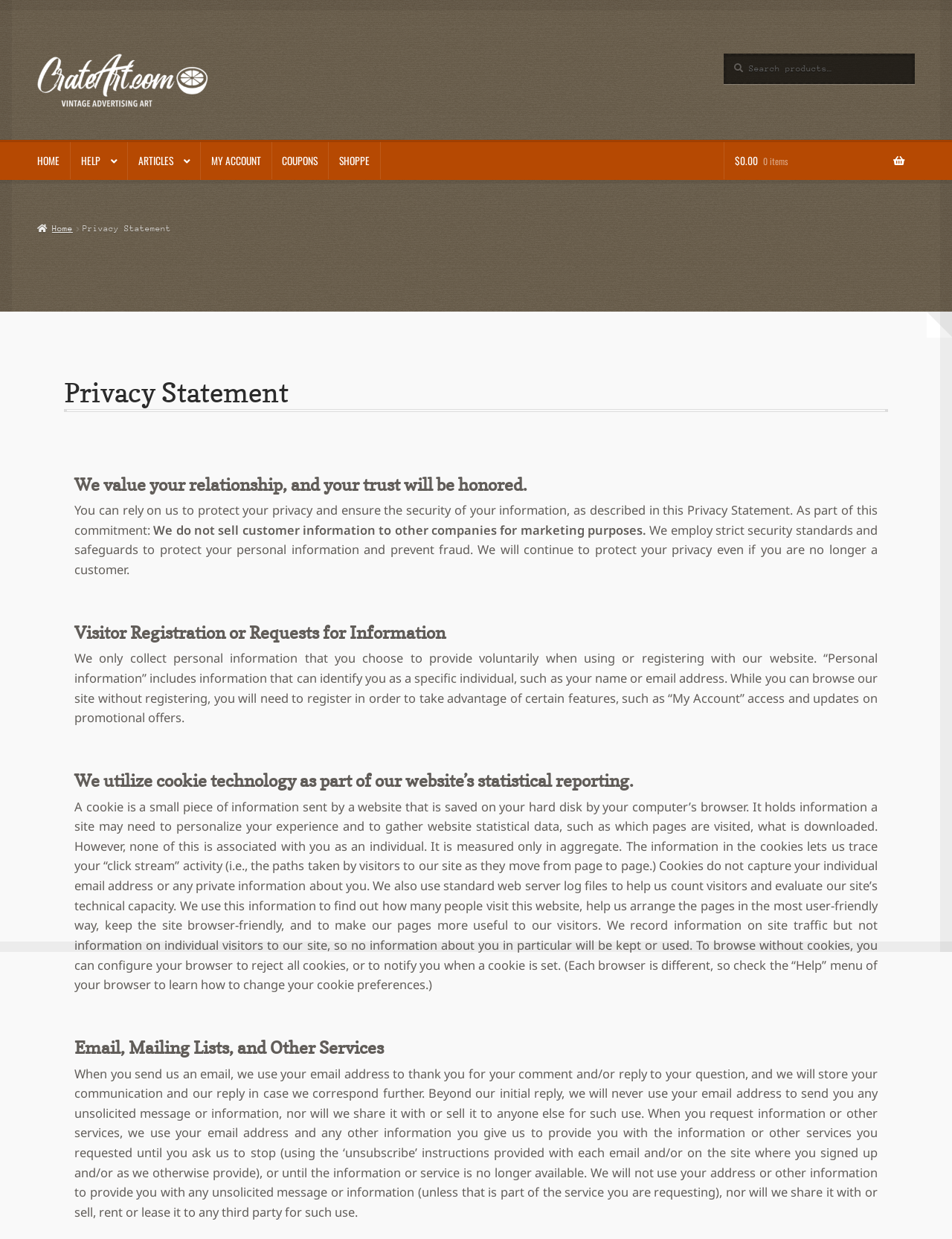Could you highlight the region that needs to be clicked to execute the instruction: "View shopping cart"?

[0.761, 0.115, 0.961, 0.145]